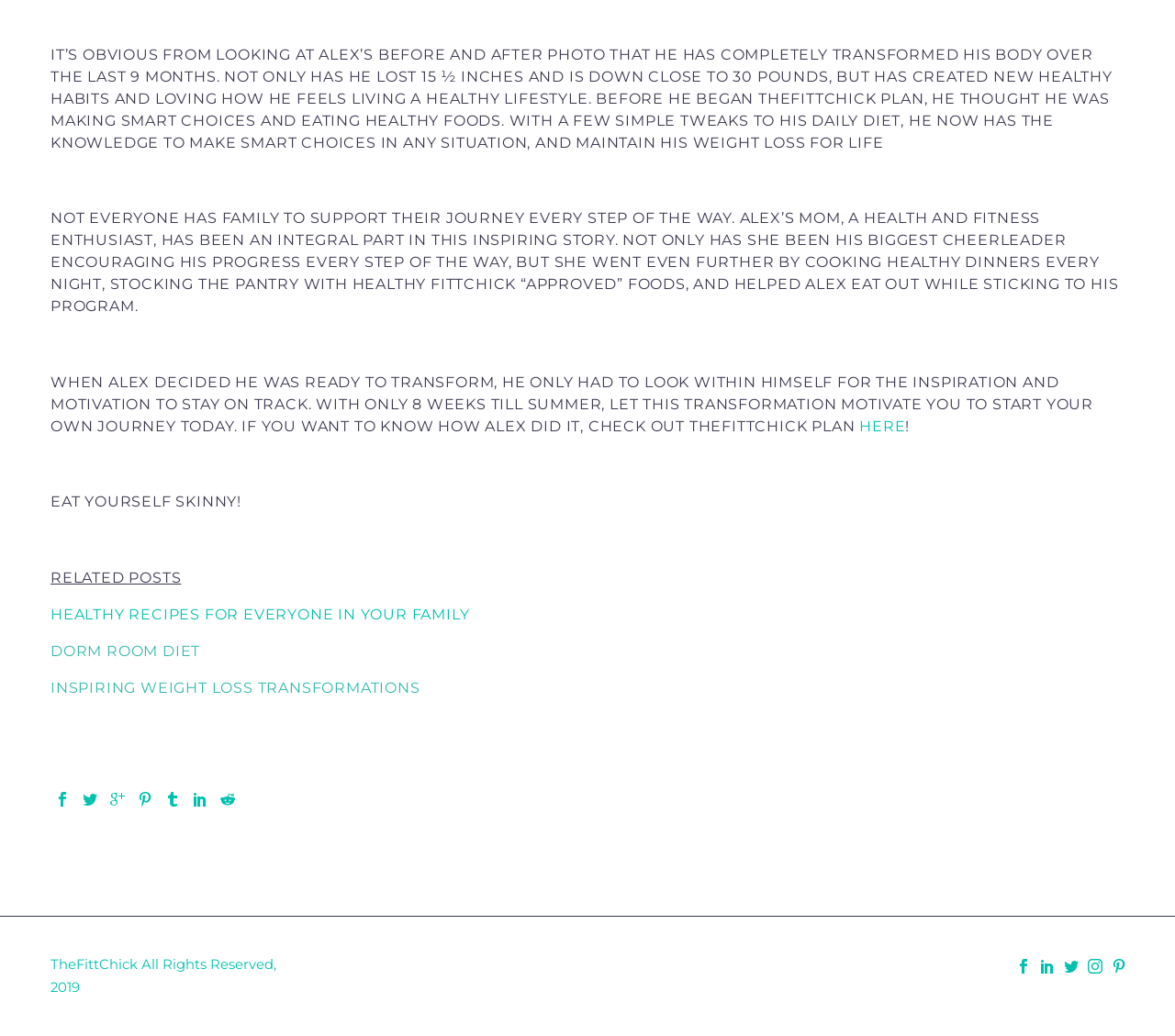What is the theme of the related posts section?
Look at the screenshot and respond with a single word or phrase.

health and fitness